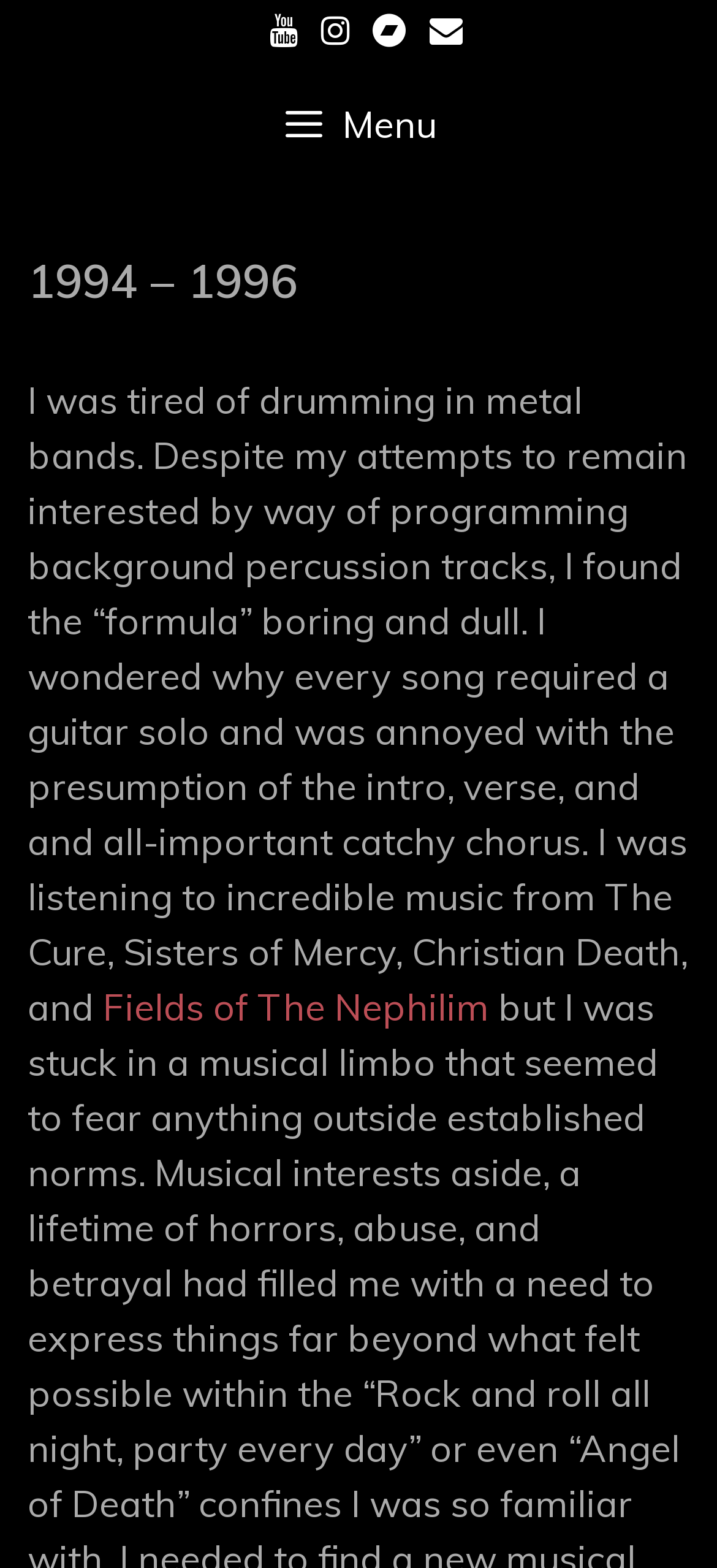Generate a comprehensive description of the webpage.

The webpage is about "The Story" of the author's musical journey. At the top, there are four social media links, evenly spaced and aligned horizontally, with icons represented by Unicode characters. Below these links, there is a menu button labeled "Menu" on the left side, which is not expanded by default. 

When the menu is expanded, it reveals a section with a heading "1994 – 1996" followed by a block of text that describes the author's dissatisfaction with drumming in metal bands and their exploration of other music genres, such as The Cure, Sisters of Mercy, and Christian Death. Within this text, there is a link to "Fields of The Nephilim", a British gothic rock band.